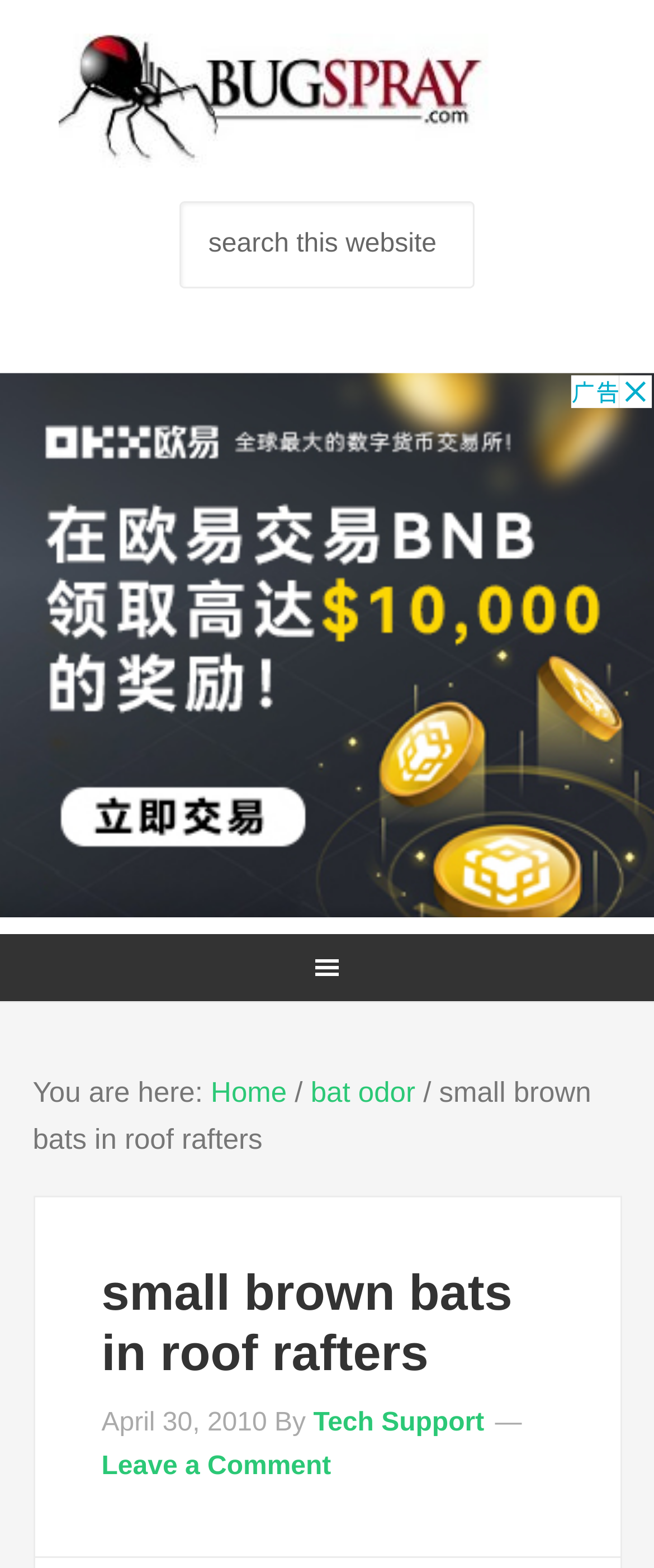Provide your answer in a single word or phrase: 
Who wrote the current article?

Tech Support